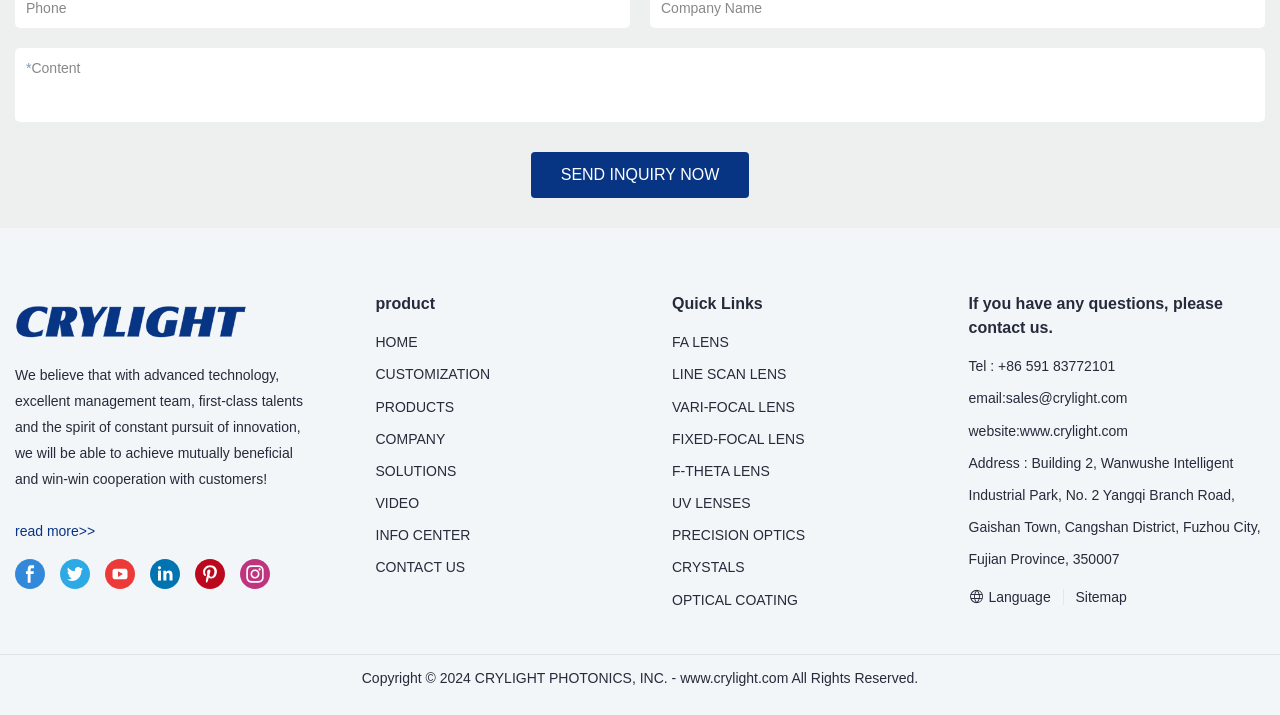Please find and report the bounding box coordinates of the element to click in order to perform the following action: "Go to the Home page". The coordinates should be expressed as four float numbers between 0 and 1, in the format [left, top, right, bottom].

None